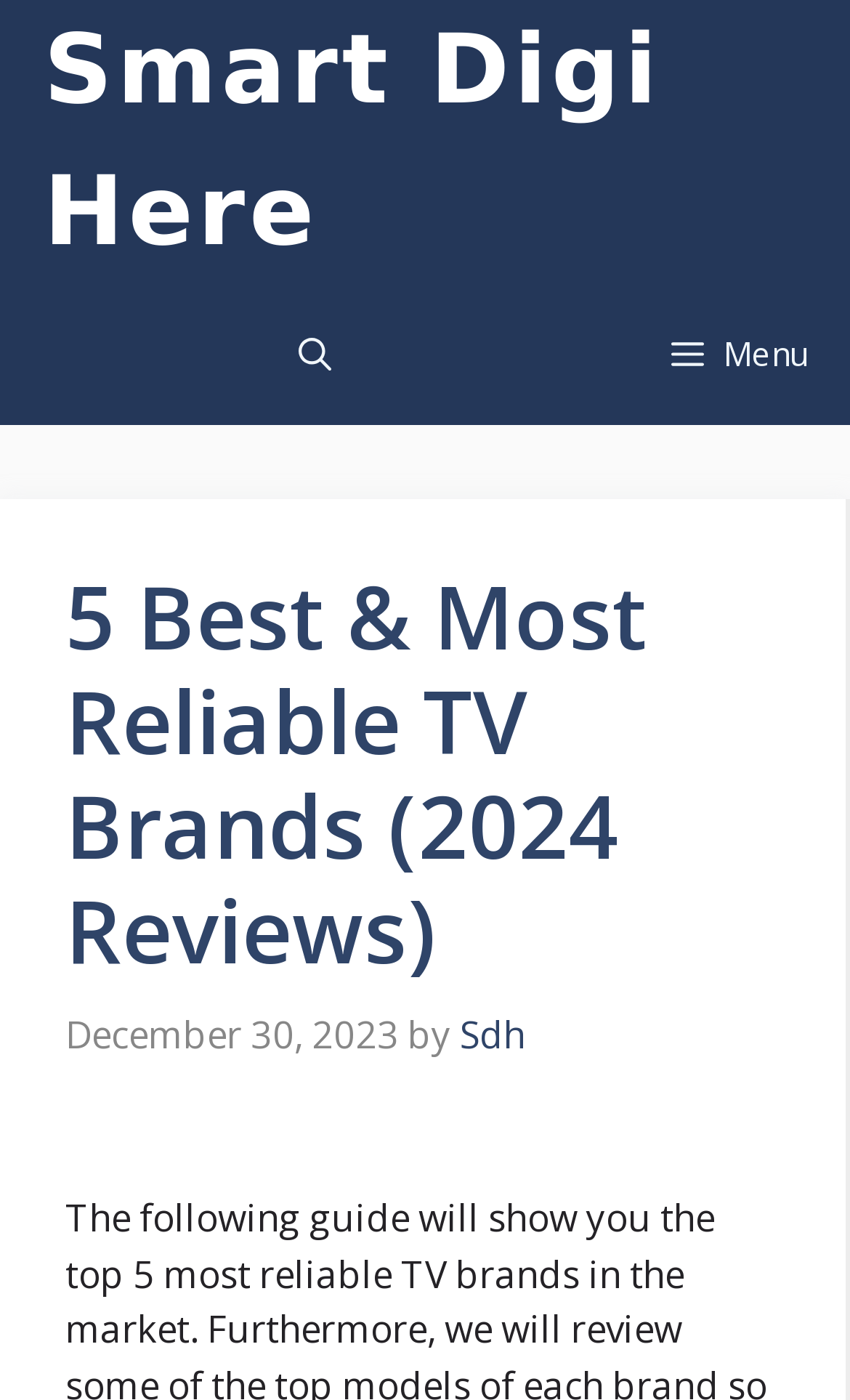Provide the bounding box coordinates of the HTML element described as: "aria-label="Open Search Bar"". The bounding box coordinates should be four float numbers between 0 and 1, i.e., [left, top, right, bottom].

[0.299, 0.202, 0.44, 0.304]